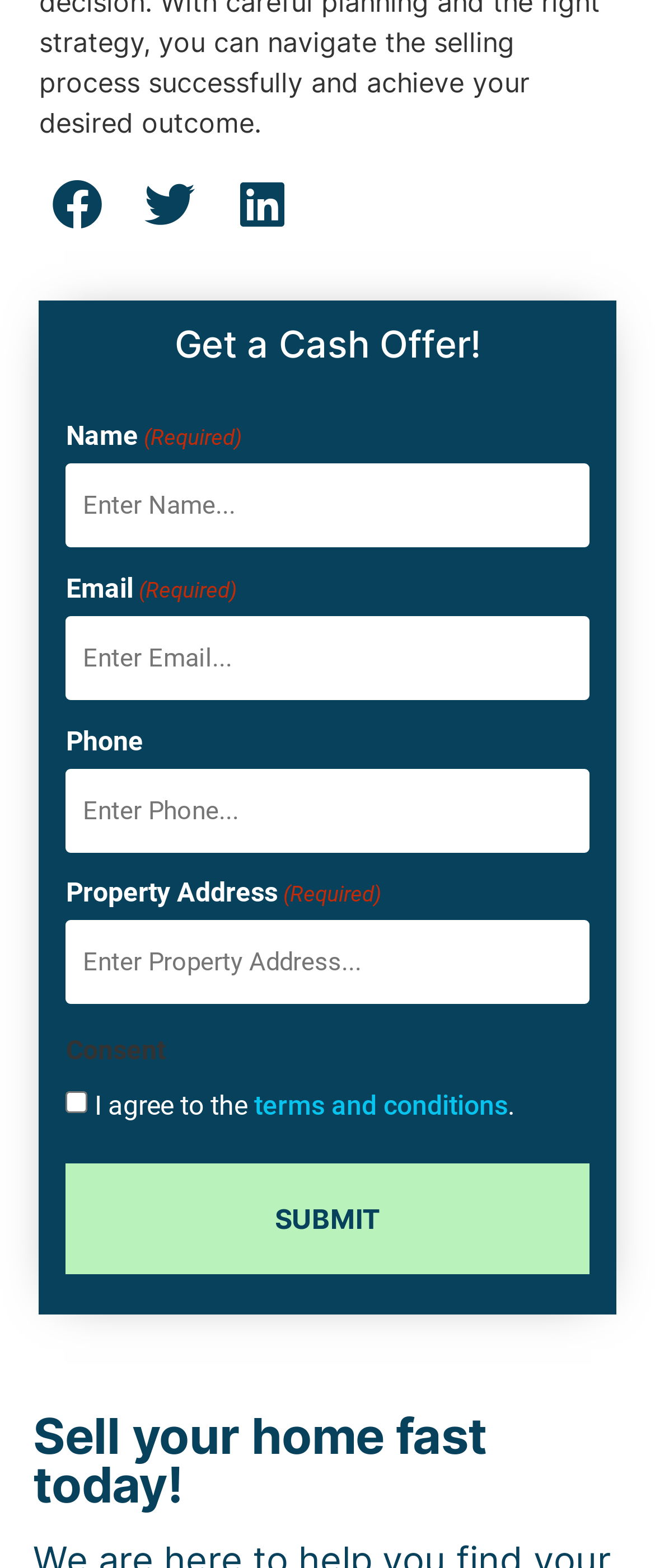Determine the bounding box coordinates for the element that should be clicked to follow this instruction: "Submit the form". The coordinates should be given as four float numbers between 0 and 1, in the format [left, top, right, bottom].

[0.101, 0.742, 0.899, 0.812]